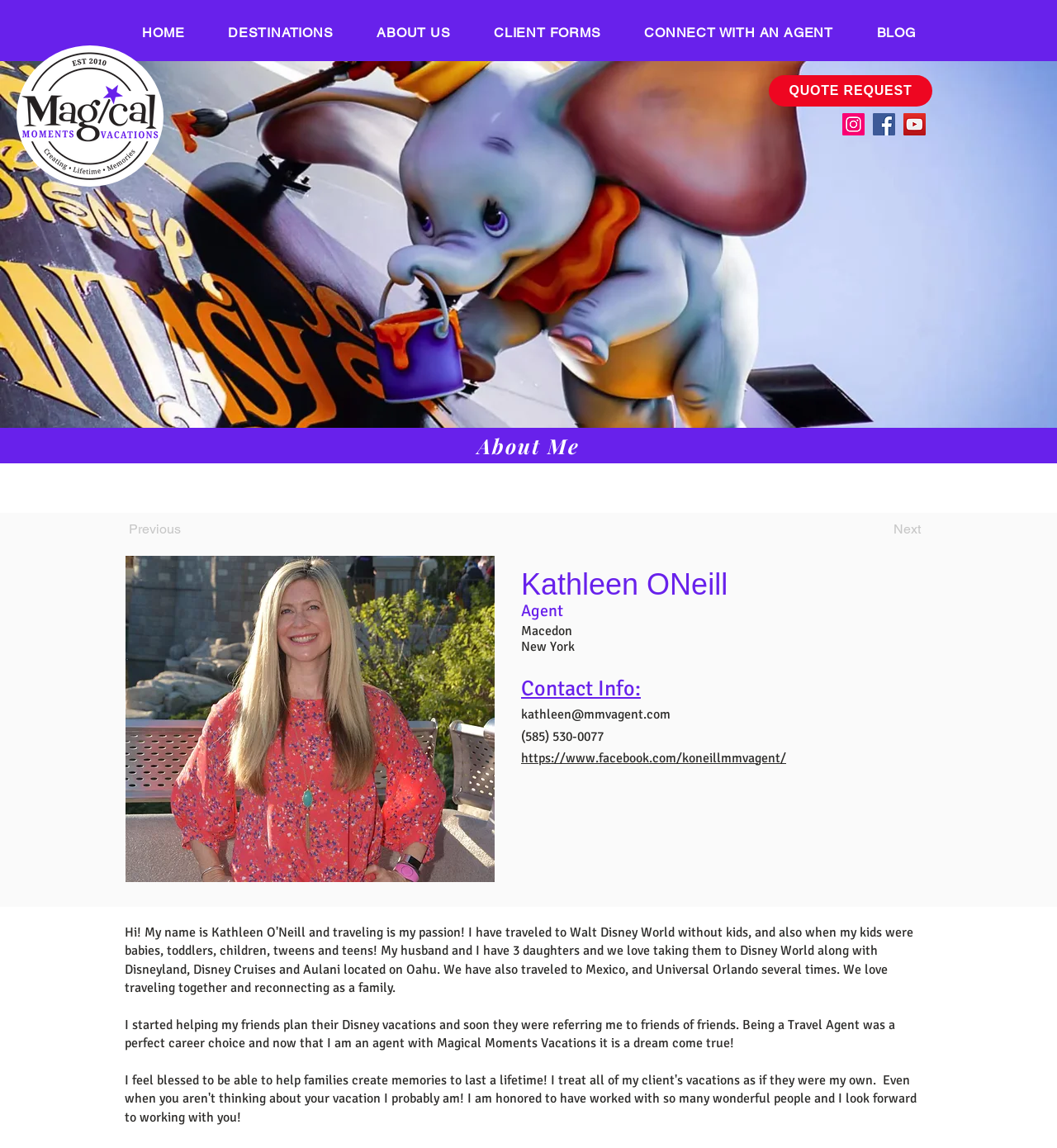Describe all the visual and textual components of the webpage comprehensively.

This webpage is about Kathleen O'Neill, a travel agent with Magical Moments Vacations. At the top left corner, there is a logo of Magical Moments Vacations. Below the logo, there is a navigation menu with links to different sections of the website, including "HOME", "DESTINATIONS", "ABOUT US", "CLIENT FORMS", "CONNECT WITH AN AGENT", and "BLOG". 

To the right of the navigation menu, there is a quote request link and a social bar with links to Instagram, Facebook, and YouTube. 

In the main content area, there is a heading "About Me" followed by a large image of Kathleen O'Neill. Below the image, there is a heading with her name, and then her contact information, including her location, email address, phone number, and a link to her Facebook page. 

There is also a paragraph of text that describes how Kathleen became a travel agent and her experience working with Magical Moments Vacations. At the bottom of the page, there are two disabled buttons, "Previous" and "Next", which are likely used for navigation.